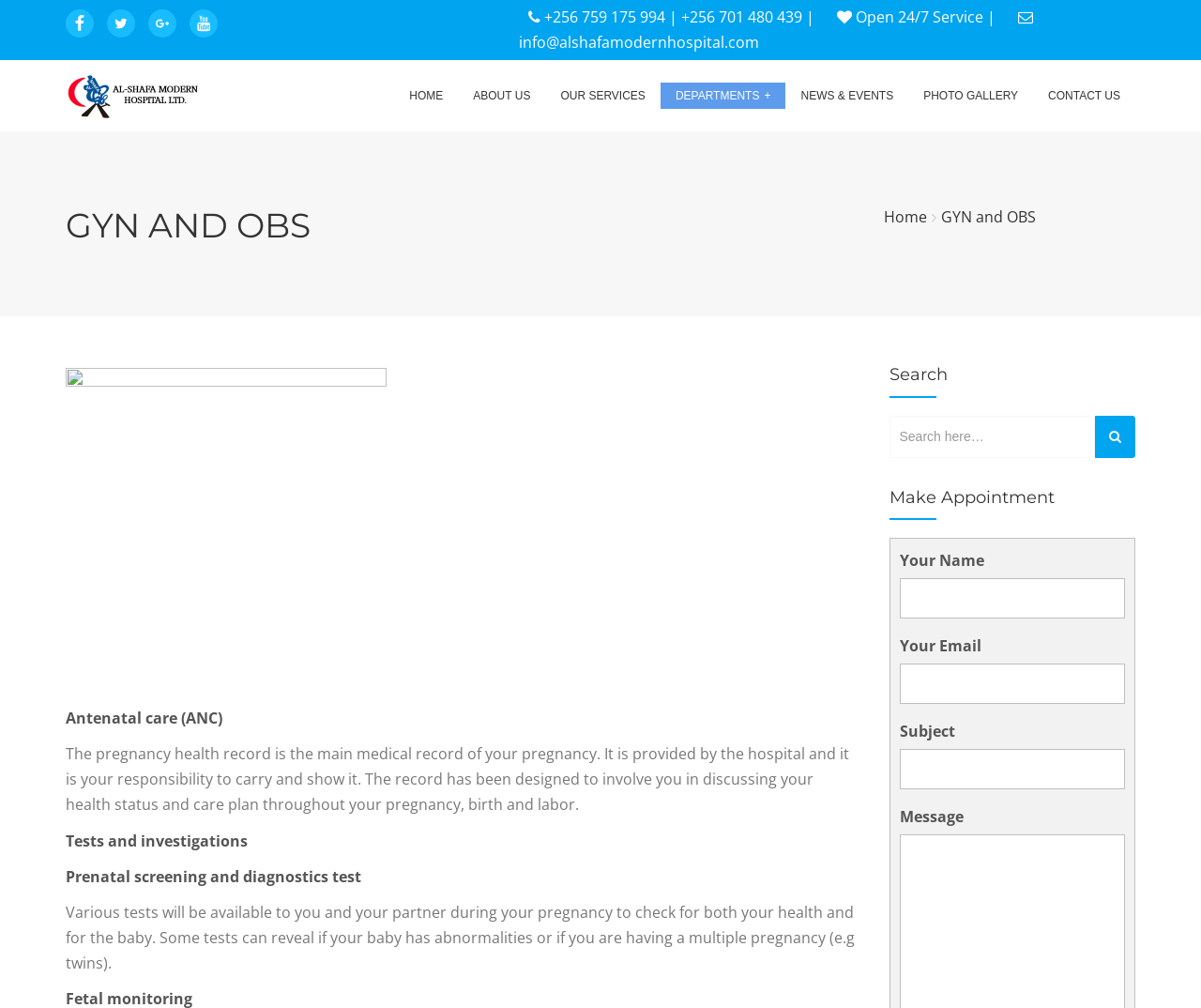Please identify the bounding box coordinates of the element's region that needs to be clicked to fulfill the following instruction: "Contact us via email". The bounding box coordinates should consist of four float numbers between 0 and 1, i.e., [left, top, right, bottom].

[0.432, 0.032, 0.632, 0.052]